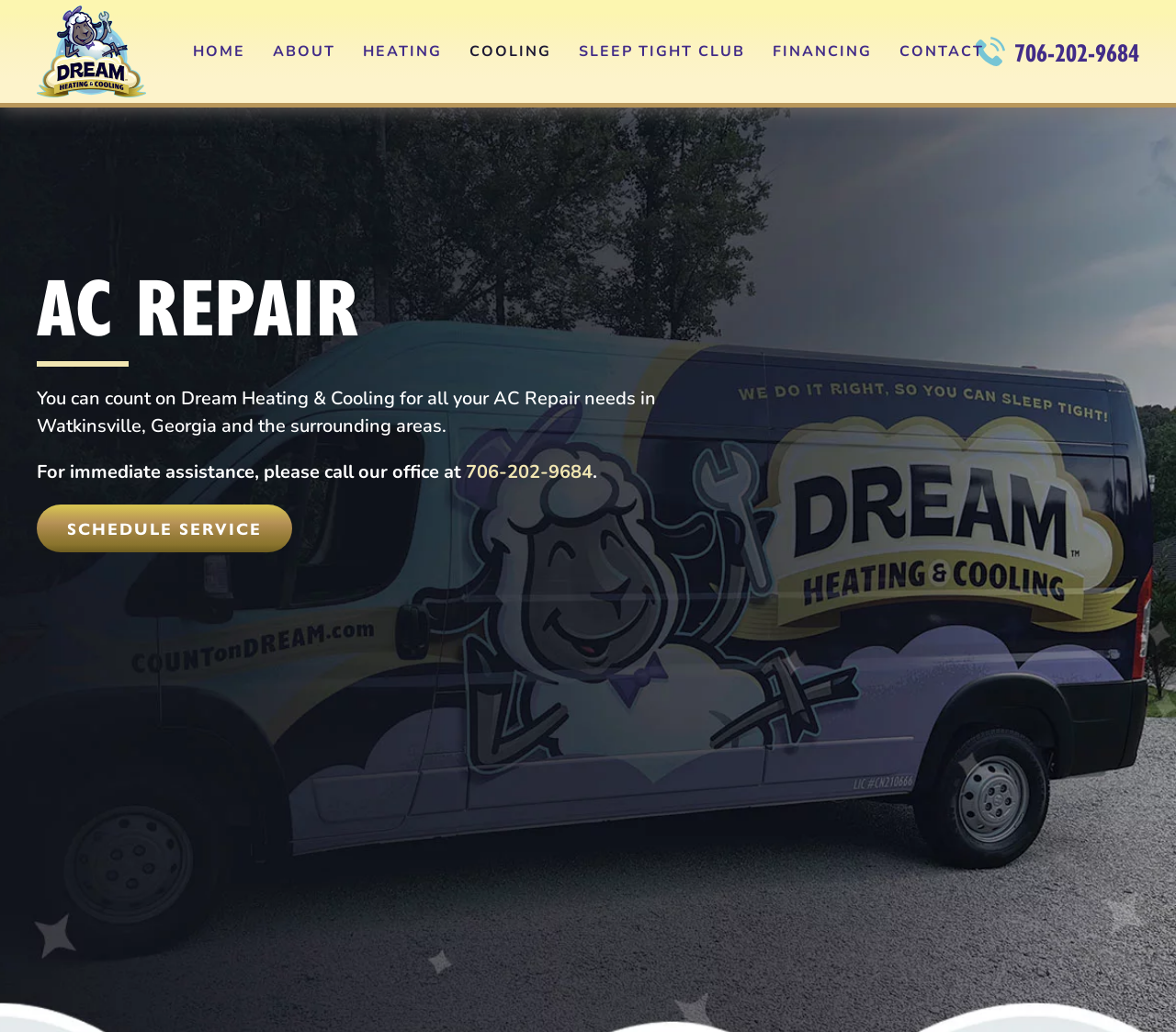Please find the bounding box coordinates of the section that needs to be clicked to achieve this instruction: "Click on the 'HOME' link".

[0.164, 0.014, 0.208, 0.085]